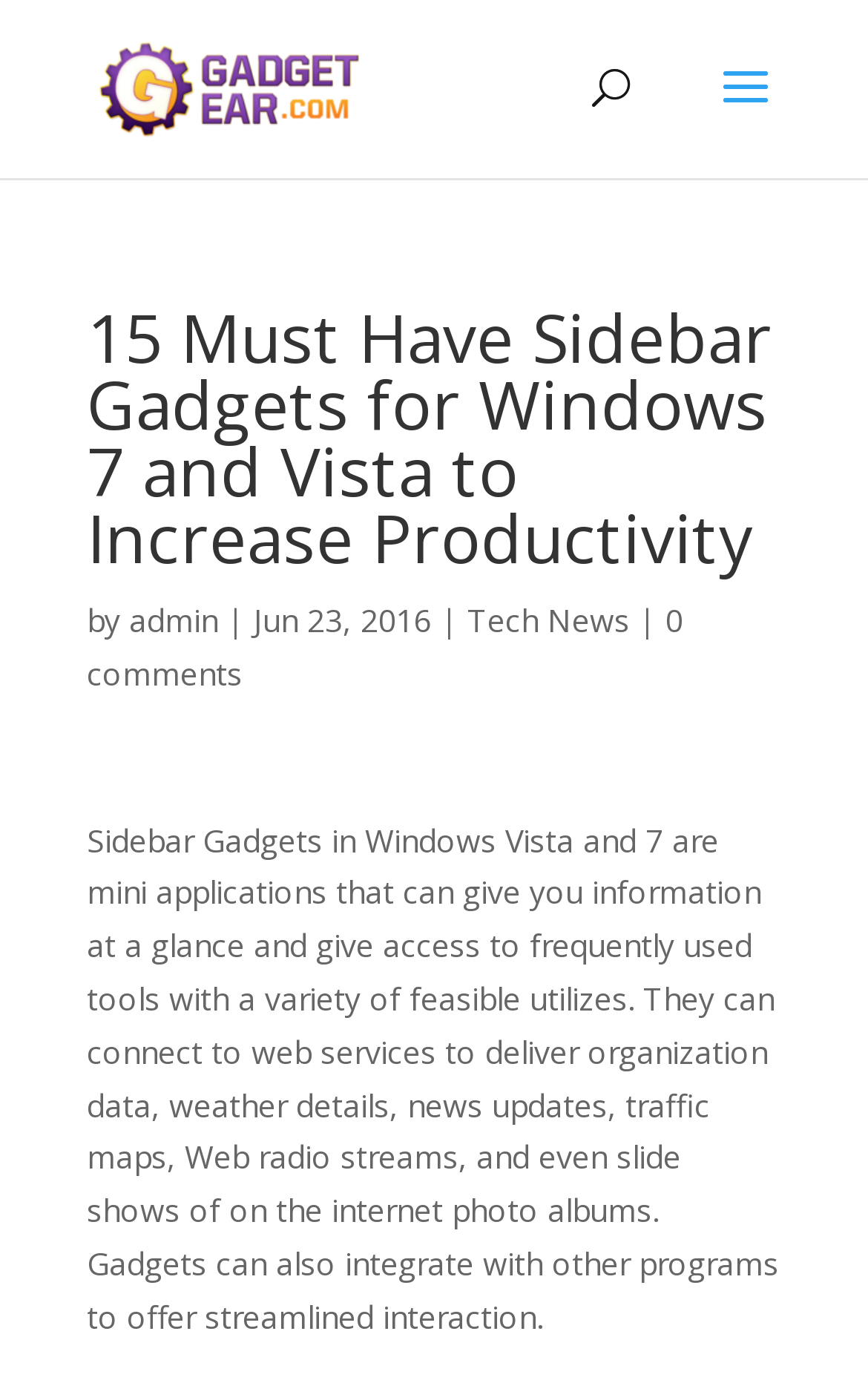What is the category of this article?
Analyze the image and deliver a detailed answer to the question.

The category of this article can be found by looking at the link next to the author's name, which is 'Tech News'.